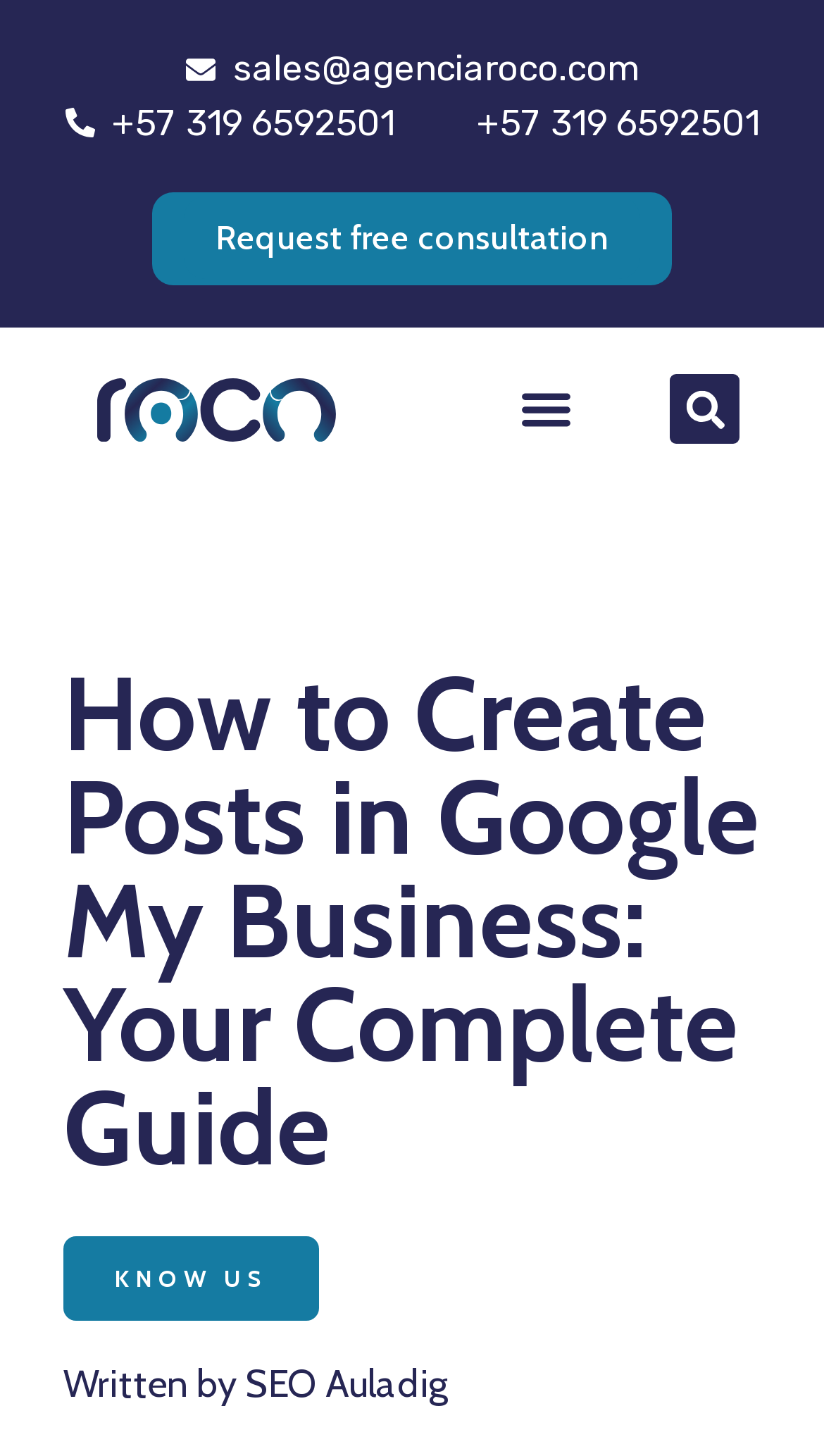Who wrote the article on the webpage?
Look at the image and answer with only one word or phrase.

SEO Auladig